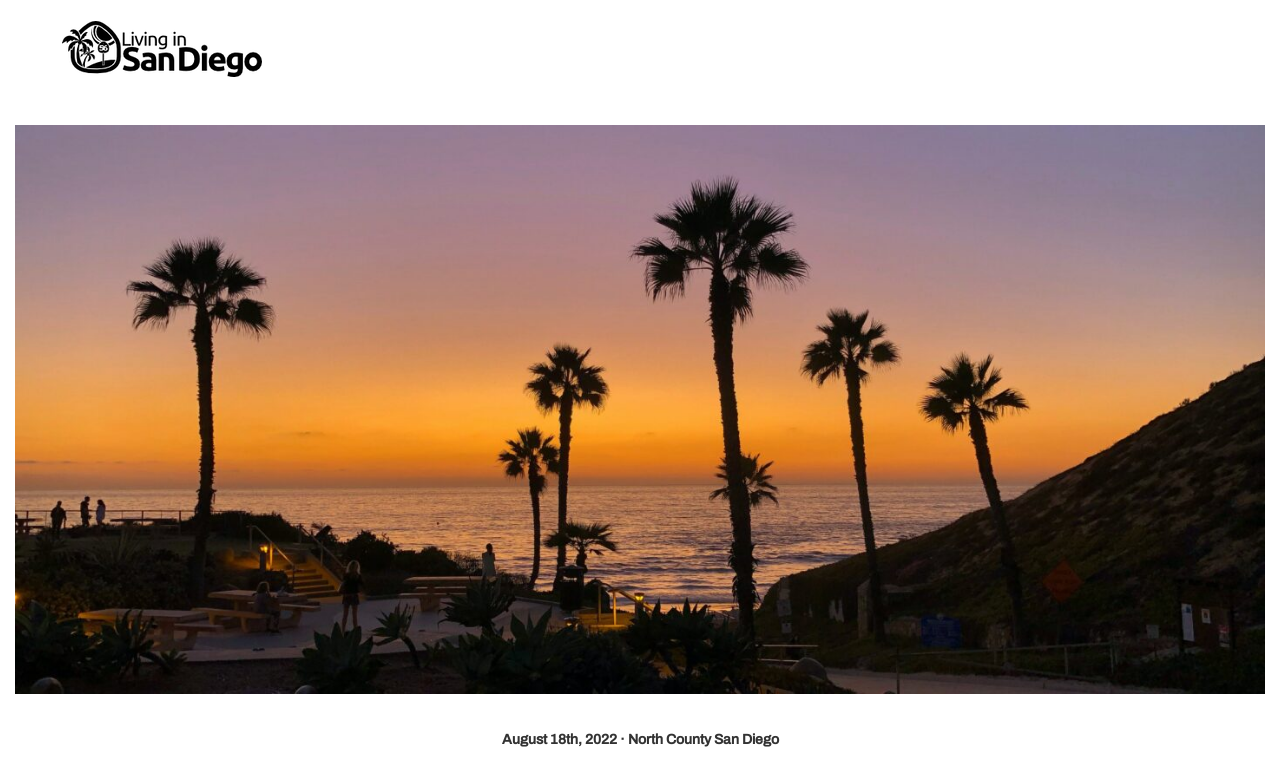Please indicate the bounding box coordinates of the element's region to be clicked to achieve the instruction: "Click the Send Message button". Provide the coordinates as four float numbers between 0 and 1, i.e., [left, top, right, bottom].

[0.357, 0.836, 0.519, 0.901]